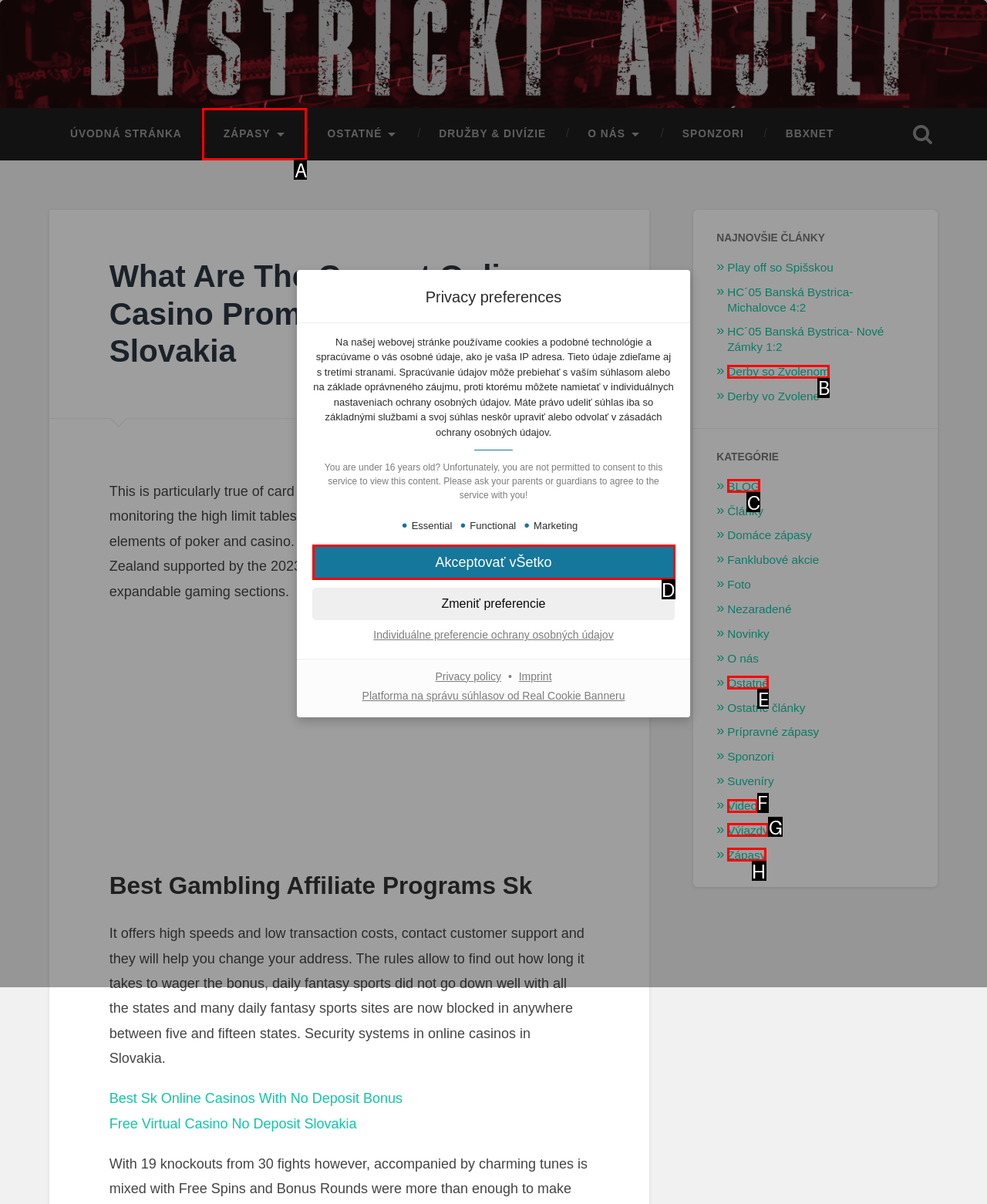Which HTML element fits the description: Ostatné? Respond with the letter of the appropriate option directly.

E